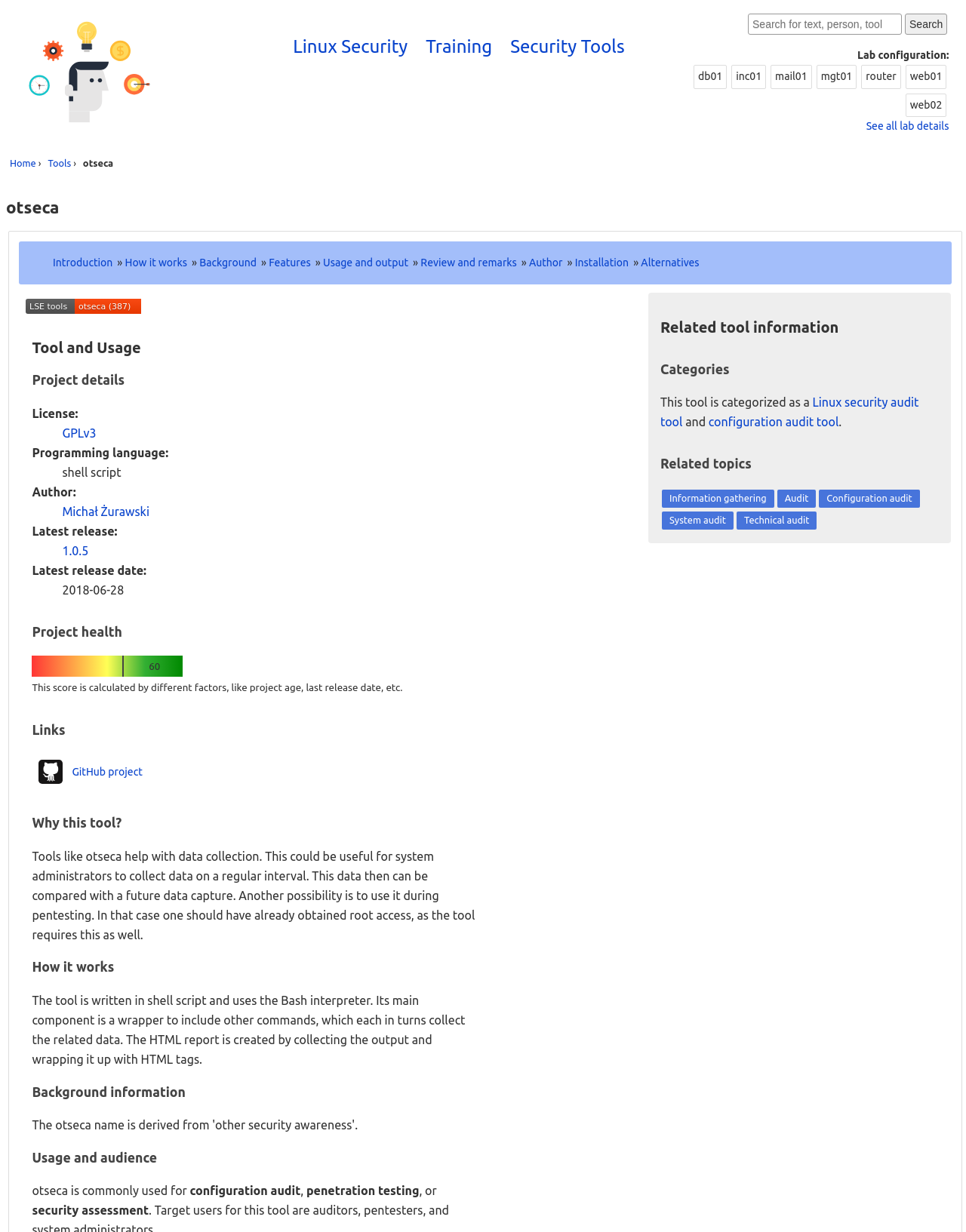Please identify the bounding box coordinates for the region that you need to click to follow this instruction: "Visit GitHub project".

[0.075, 0.621, 0.147, 0.631]